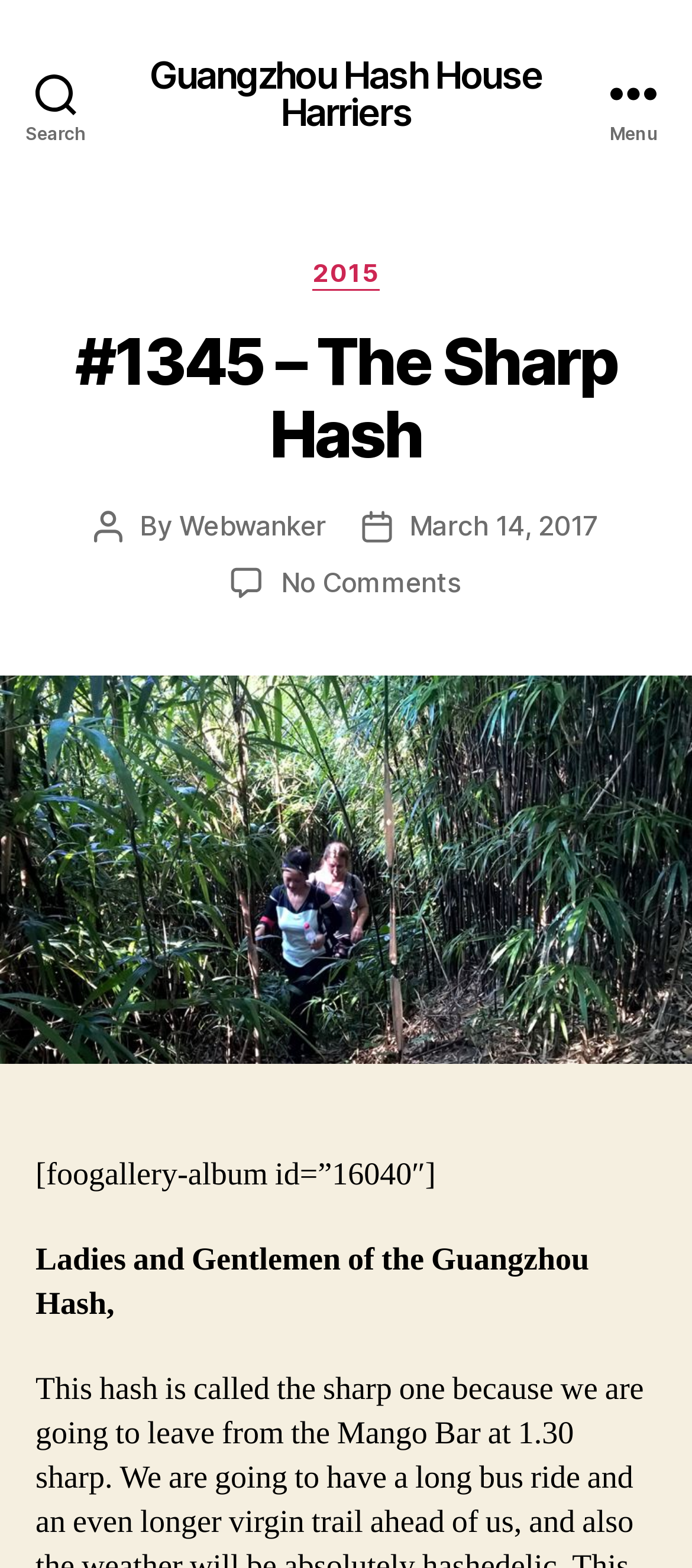Provide a one-word or brief phrase answer to the question:
Who is the author of the post?

Webwanker